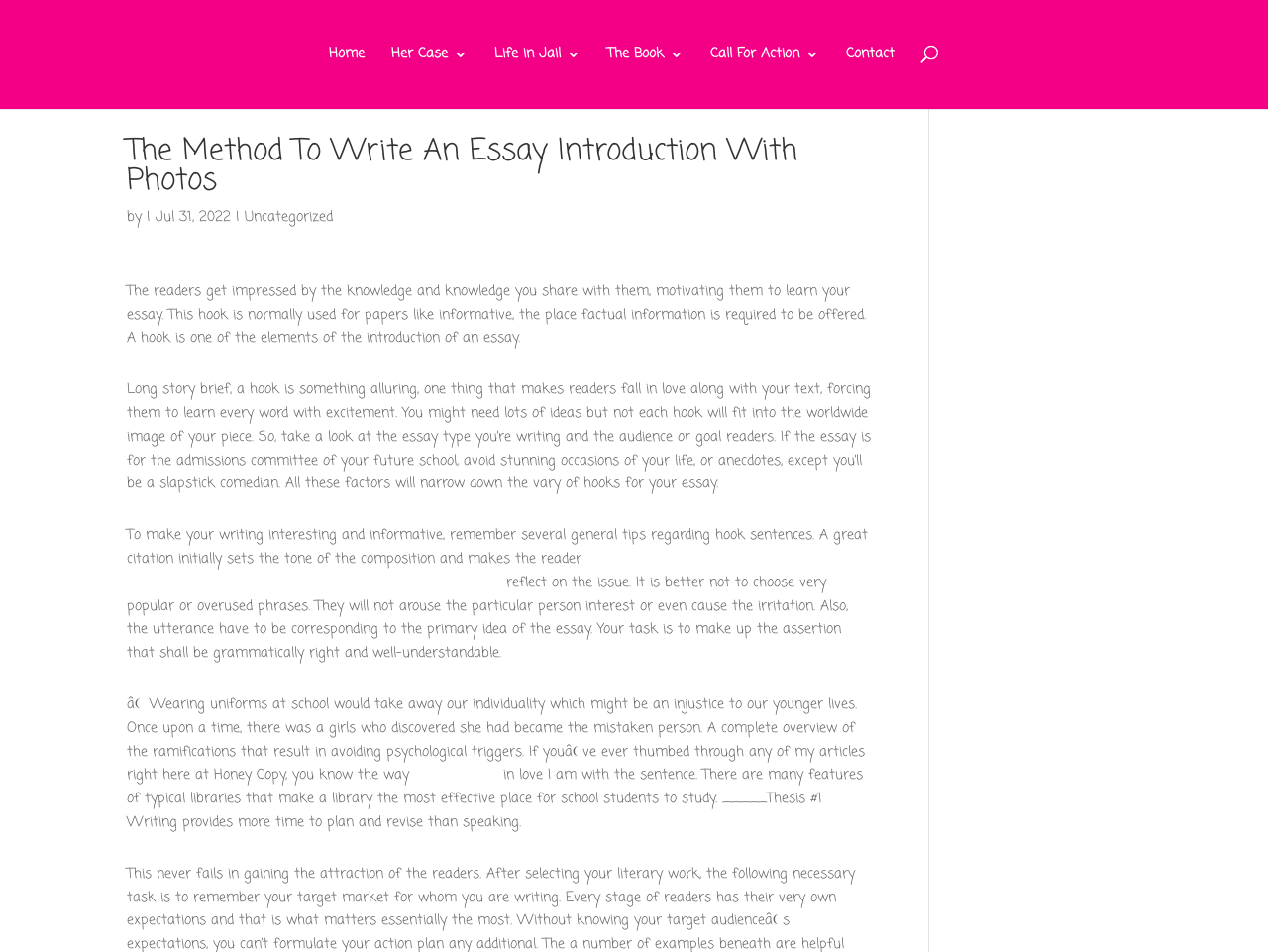What is the date of the article?
Provide a detailed and extensive answer to the question.

I found the date of the article next to the author's name, which is 'Jul 31, 2022'.